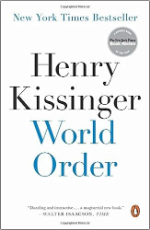Who is the publisher of the book?
Using the image, answer in one word or phrase.

Penguin